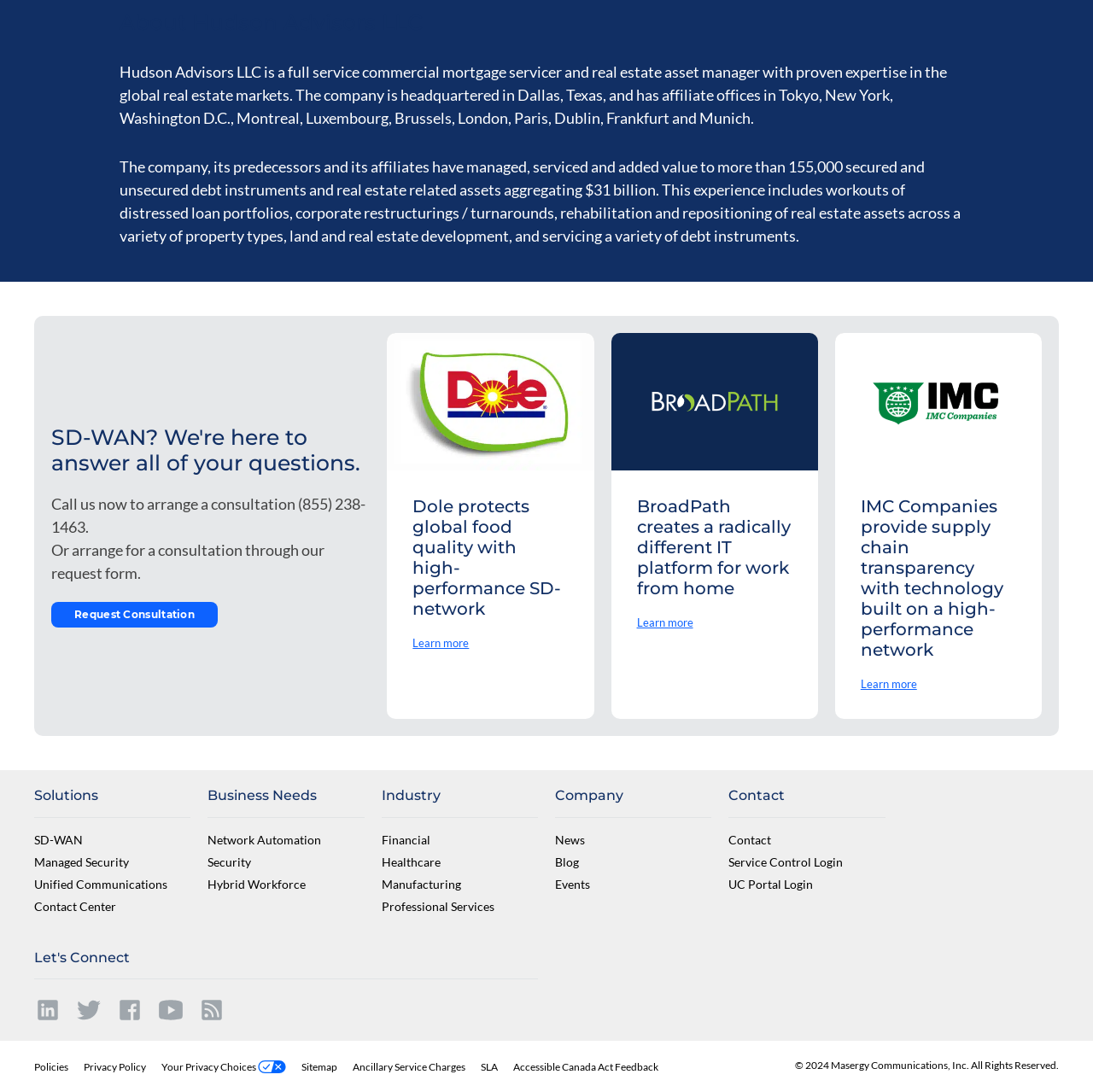What is the purpose of the 'Request Consultation' button?
Please provide a detailed answer to the question.

The 'Request Consultation' button is located near the text 'Call us now to arrange a consultation (855) 238-1463.' and 'Or arrange for a consultation through our request form.' This suggests that the button is intended to allow users to request a consultation, likely related to the SD-WAN service mentioned in the heading above.